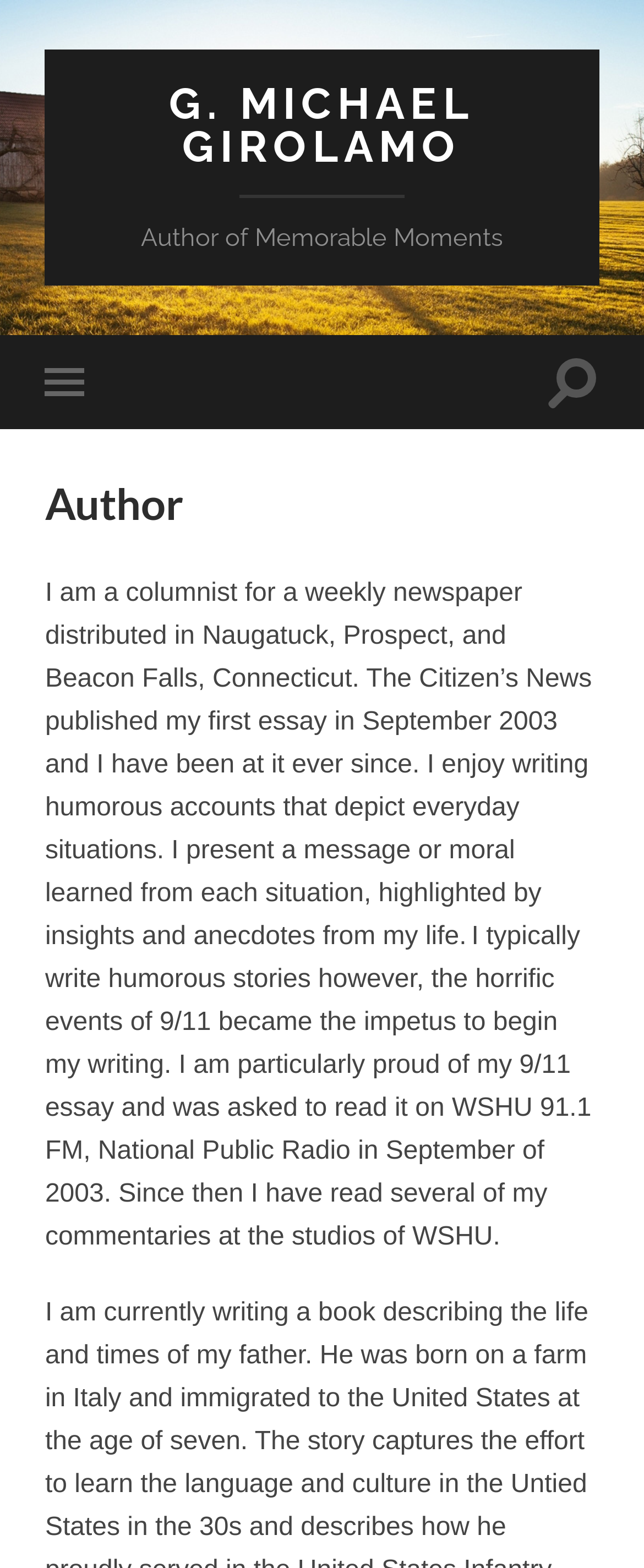Respond with a single word or short phrase to the following question: 
What is the author's profession?

Columnist